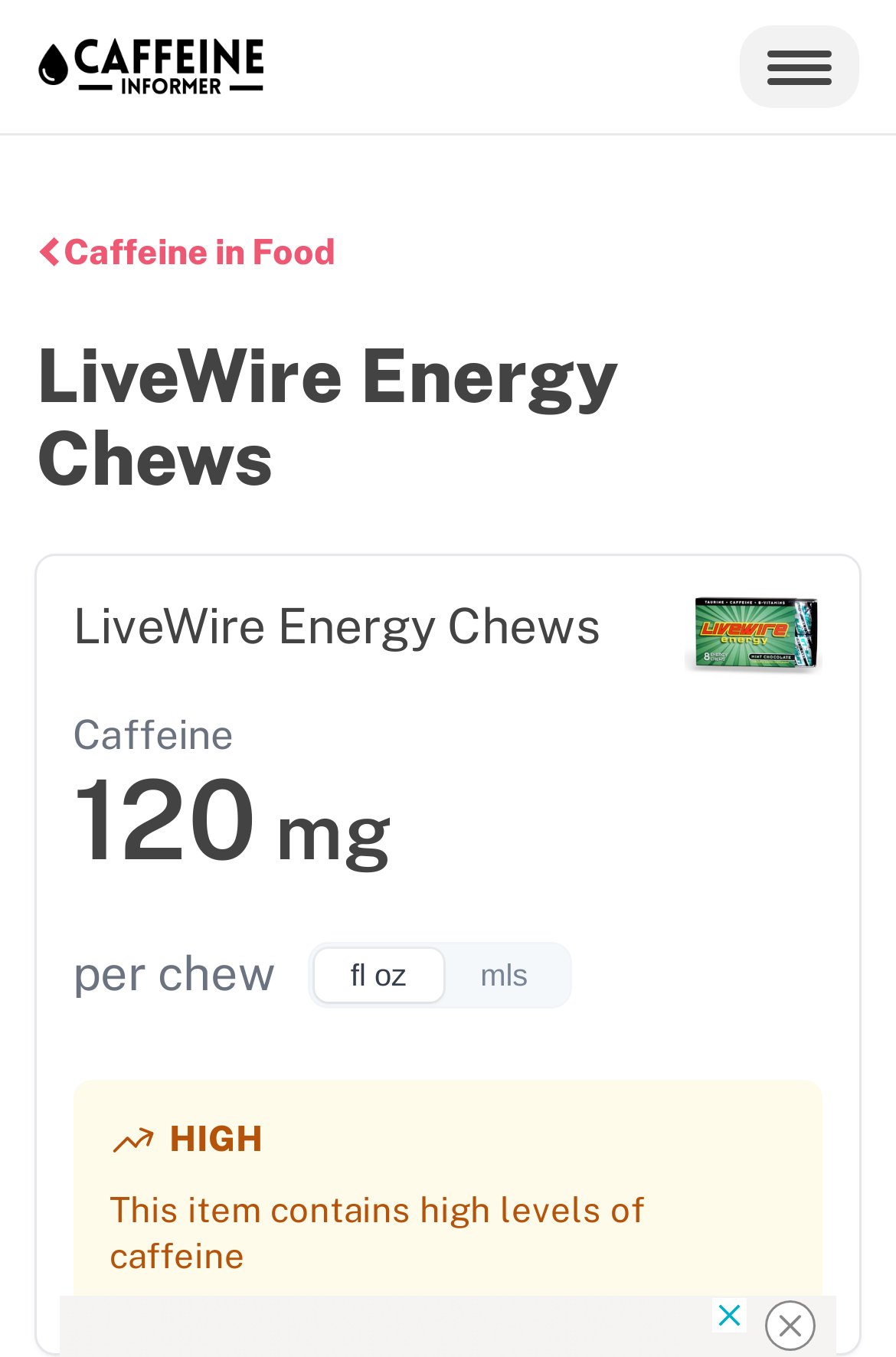Identify and provide the bounding box coordinates of the UI element described: "Caffeine in Food". The coordinates should be formatted as [left, top, right, bottom], with each number being a float between 0 and 1.

[0.04, 0.171, 0.374, 0.2]